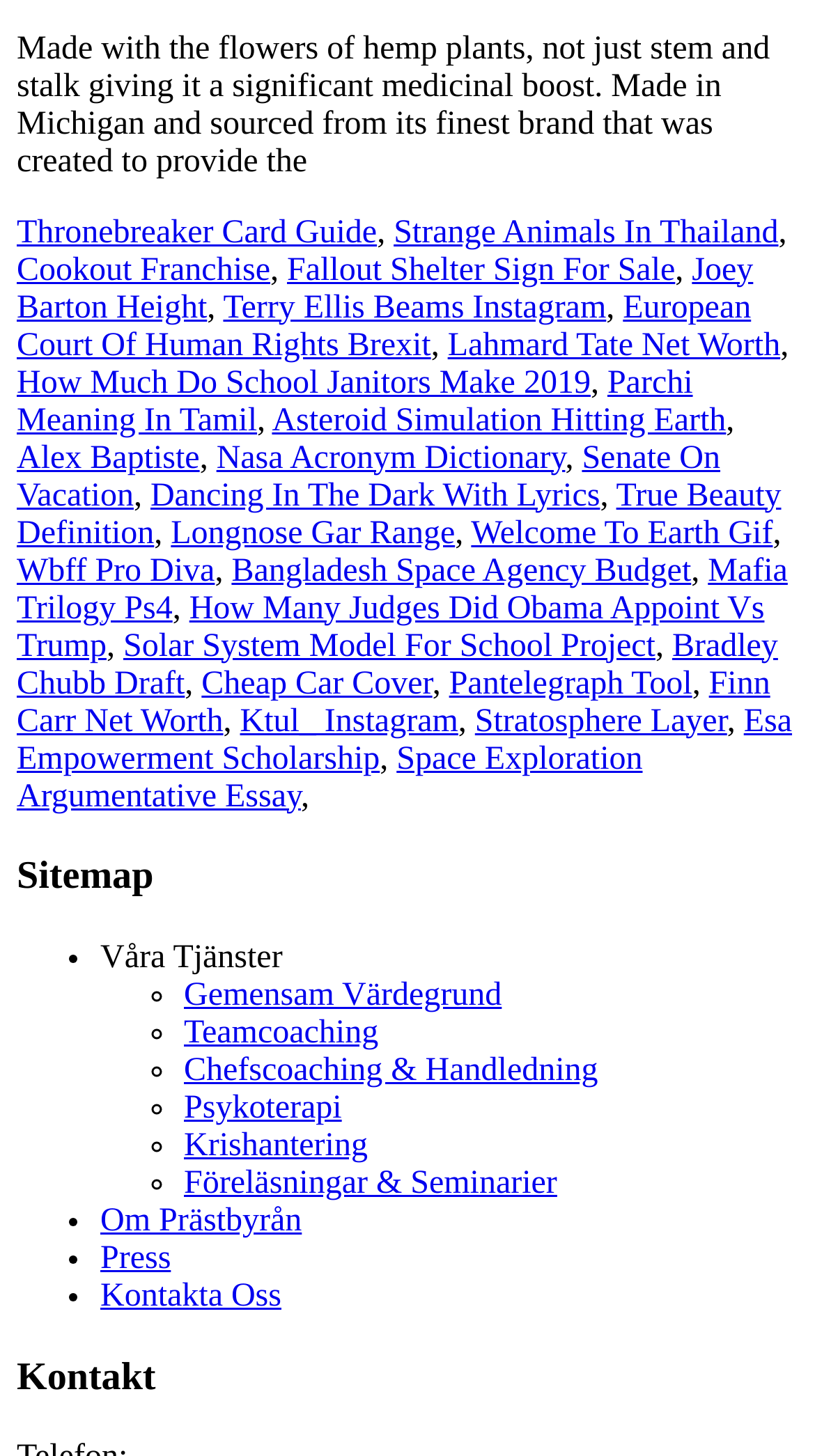Answer with a single word or phrase: 
How many links are there on the webpage?

More than 30